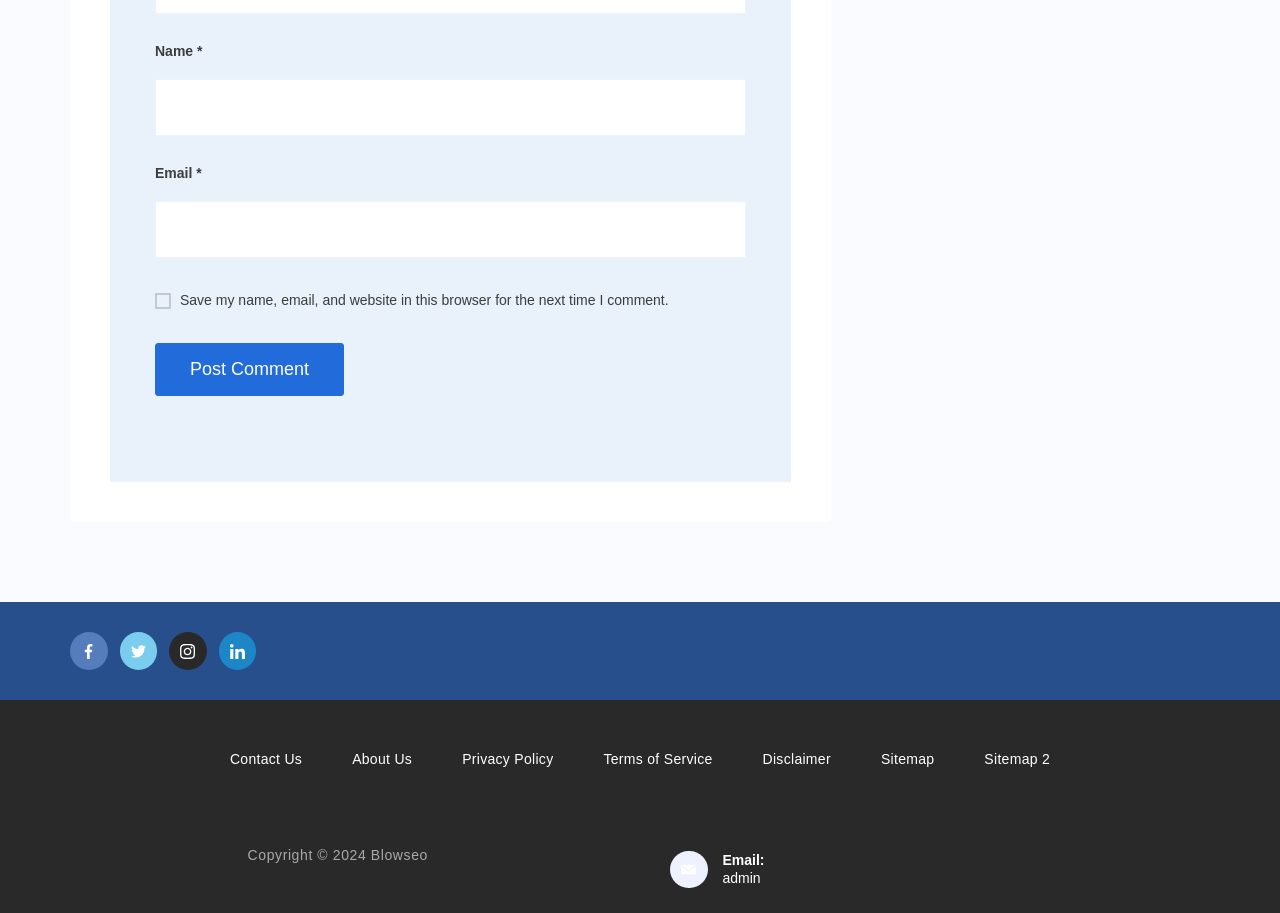Please identify the bounding box coordinates of the element I should click to complete this instruction: 'Enter your name'. The coordinates should be given as four float numbers between 0 and 1, like this: [left, top, right, bottom].

[0.121, 0.086, 0.583, 0.149]